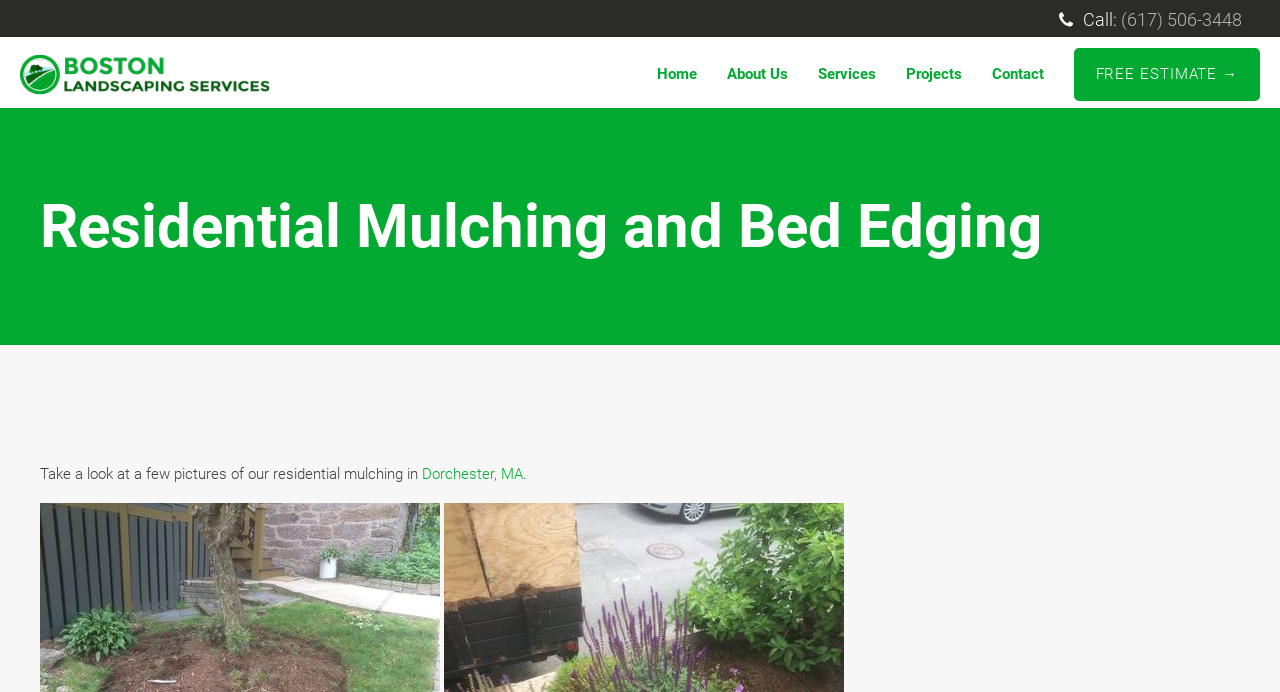Please find and generate the text of the main header of the webpage.

Residential Mulching and Bed Edging